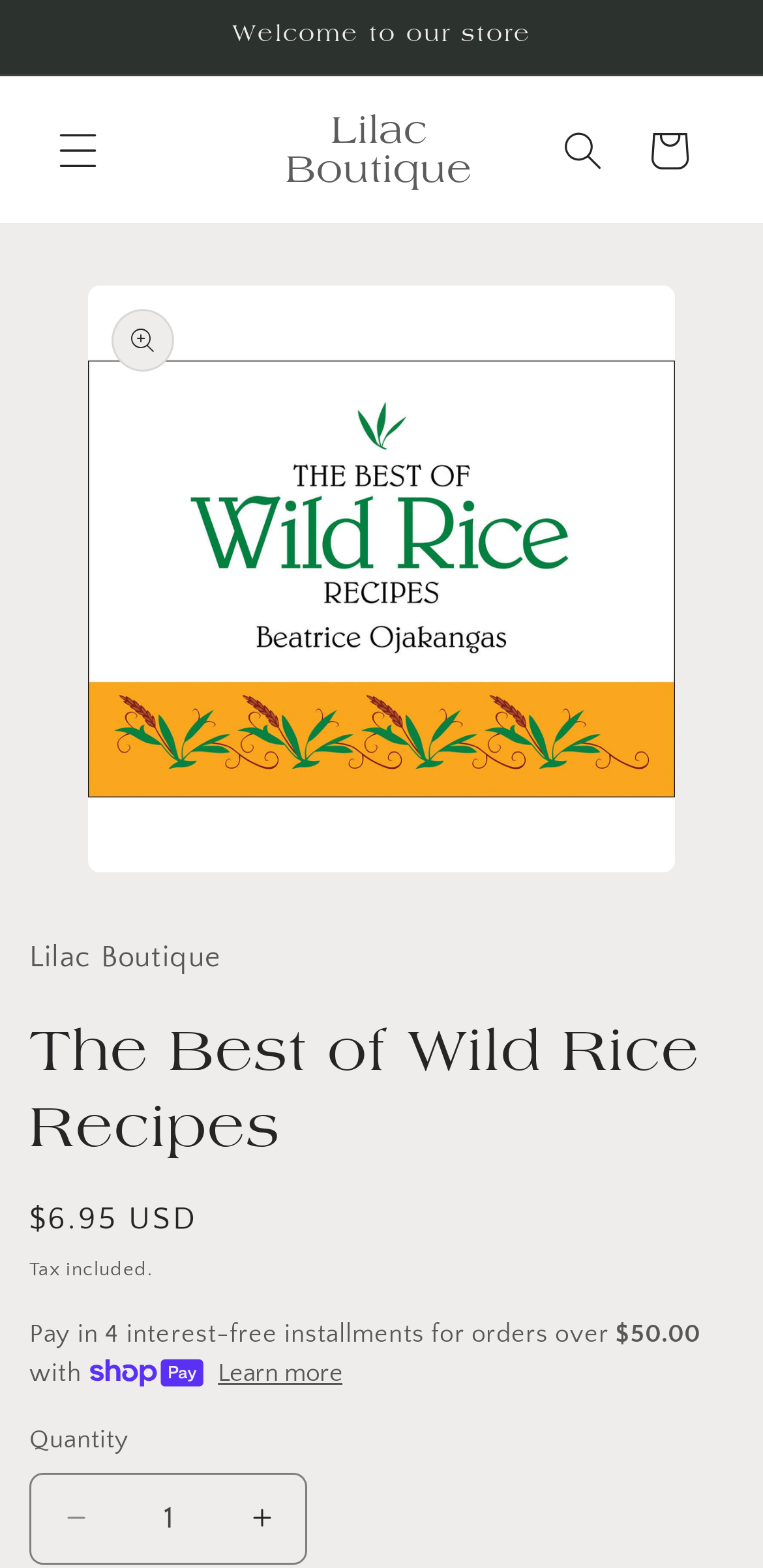Identify the bounding box for the element characterized by the following description: "aria-label="Menu"".

[0.046, 0.068, 0.159, 0.123]